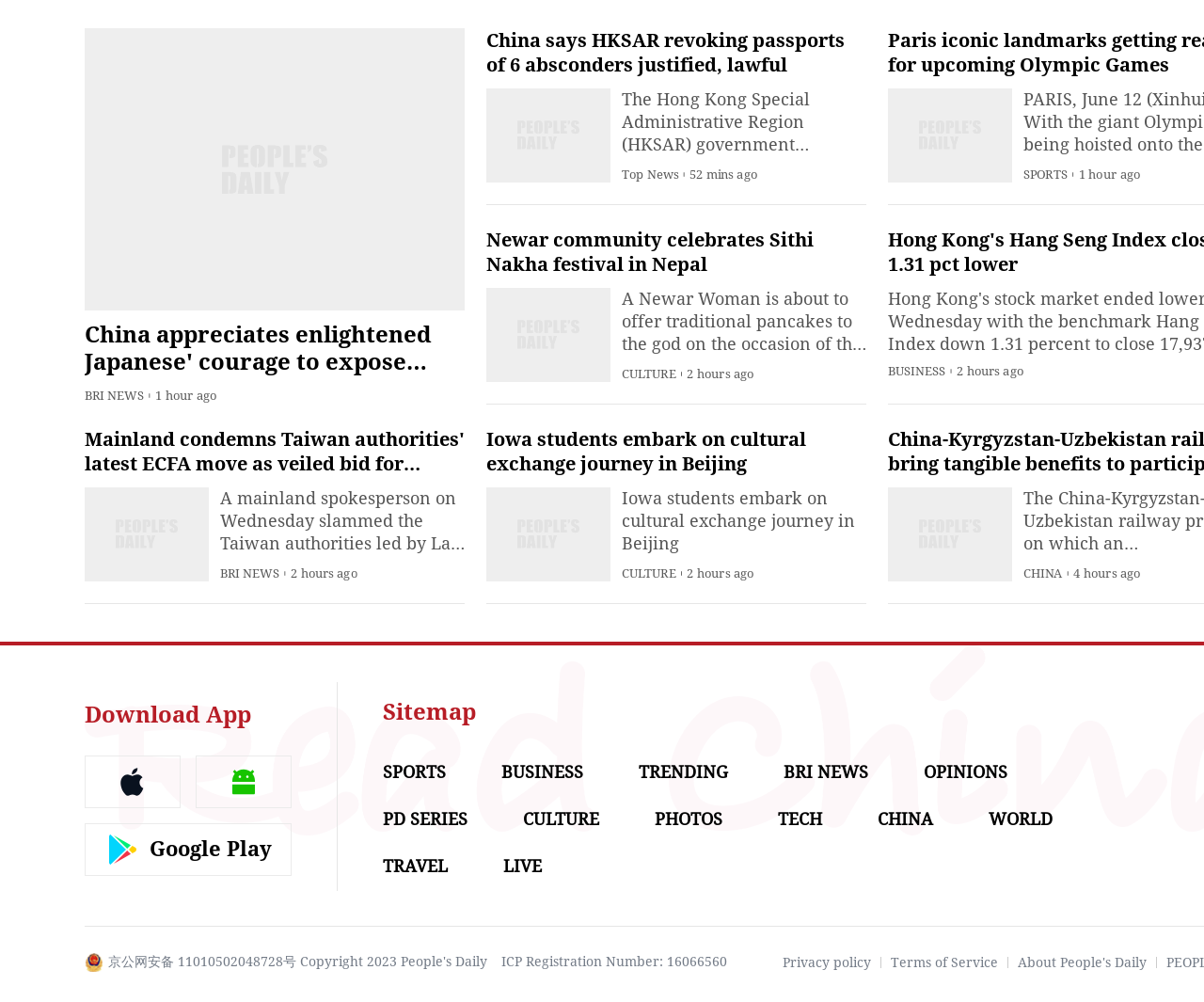Specify the bounding box coordinates of the region I need to click to perform the following instruction: "Check the trending news". The coordinates must be four float numbers in the range of 0 to 1, i.e., [left, top, right, bottom].

[0.53, 0.76, 0.605, 0.78]